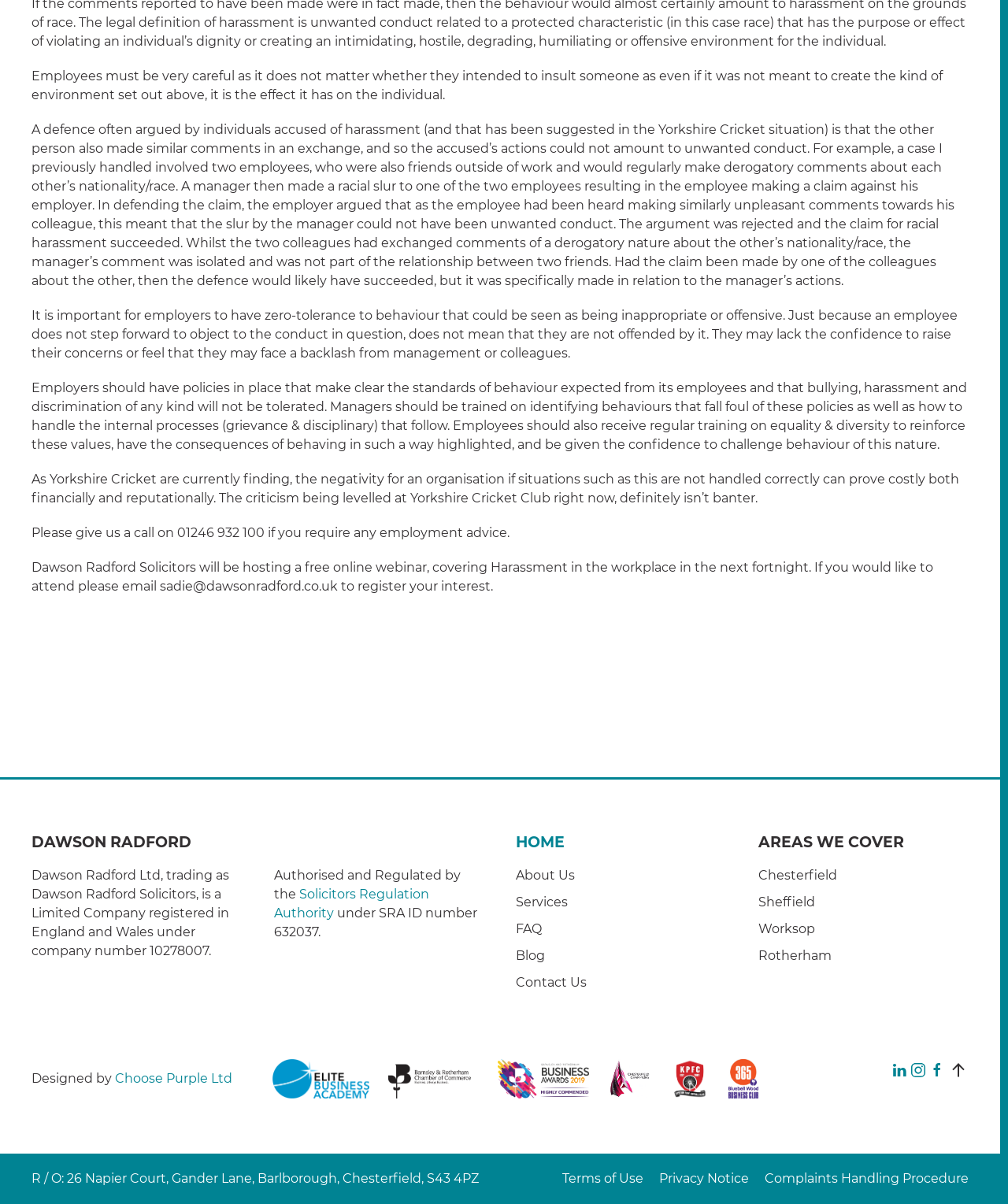Provide the bounding box coordinates for the area that should be clicked to complete the instruction: "Call the phone number for employment advice".

[0.031, 0.436, 0.505, 0.448]